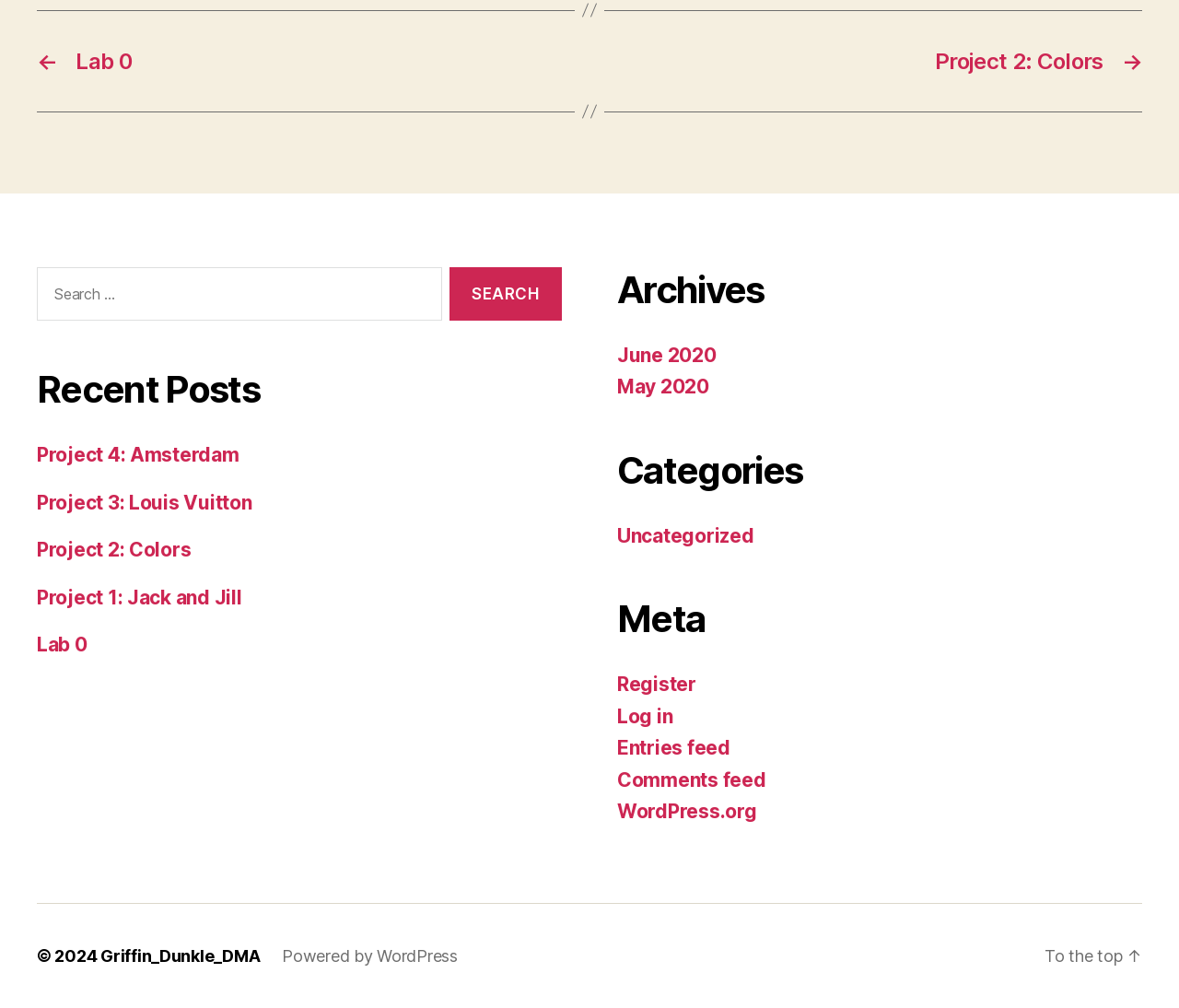Determine the coordinates of the bounding box that should be clicked to complete the instruction: "Go to archives of June 2020". The coordinates should be represented by four float numbers between 0 and 1: [left, top, right, bottom].

[0.523, 0.341, 0.607, 0.364]